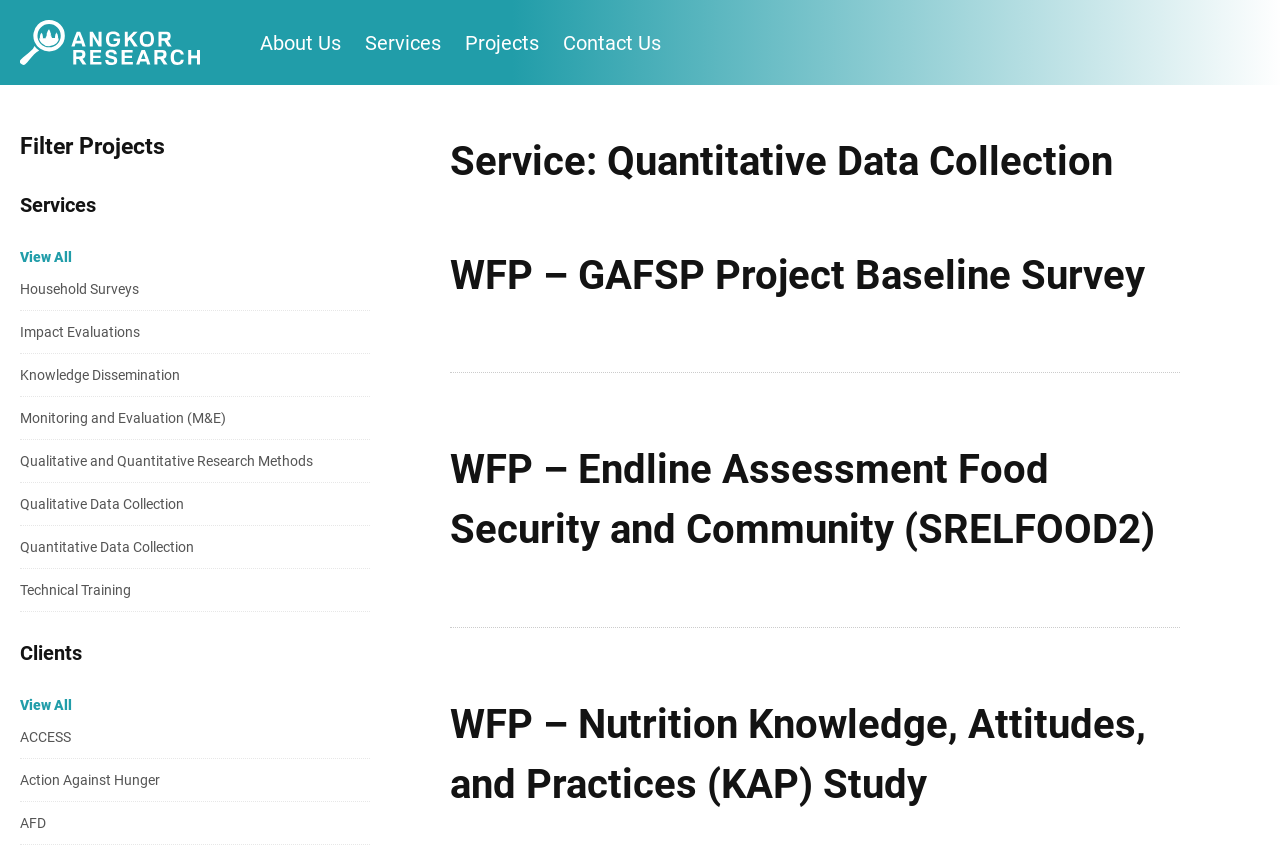What is the last service listed?
Answer the question based on the image using a single word or a brief phrase.

Technical Training